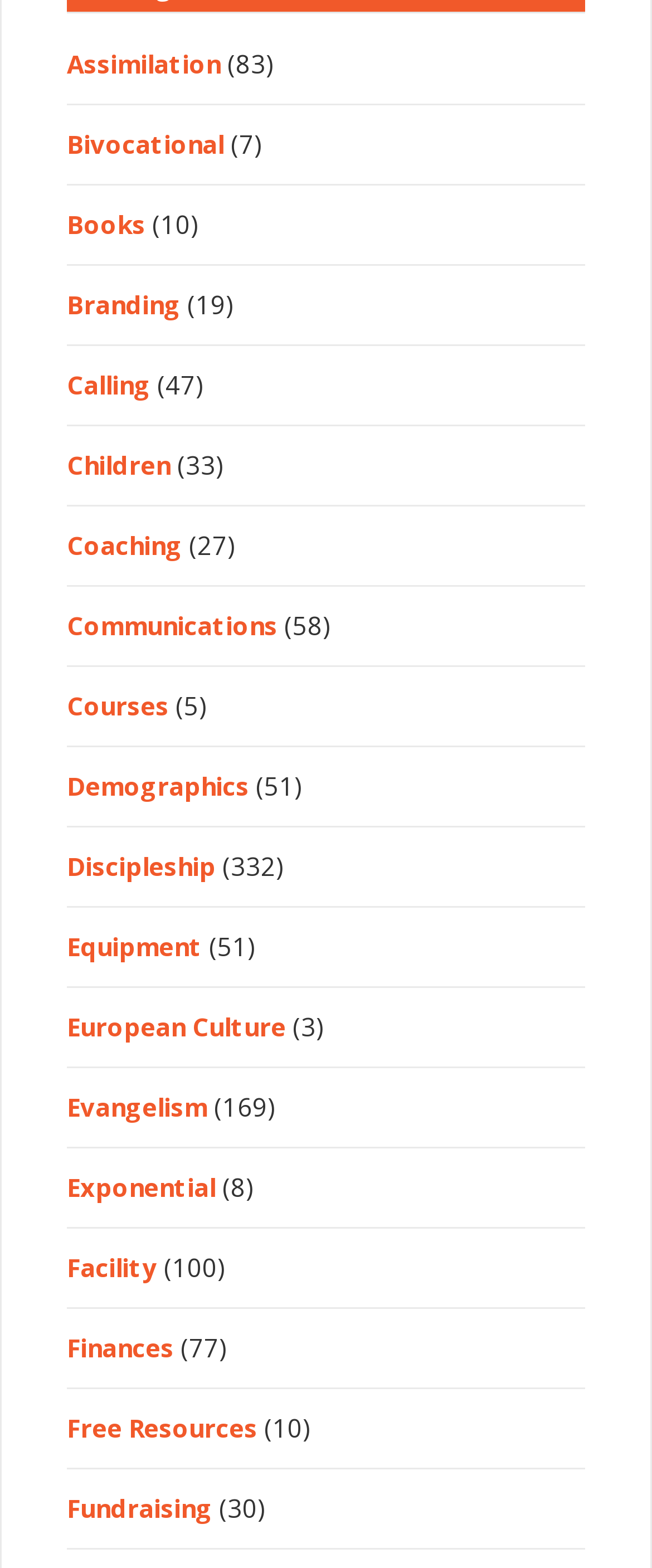Identify the bounding box coordinates for the UI element described as: "edukator".

None